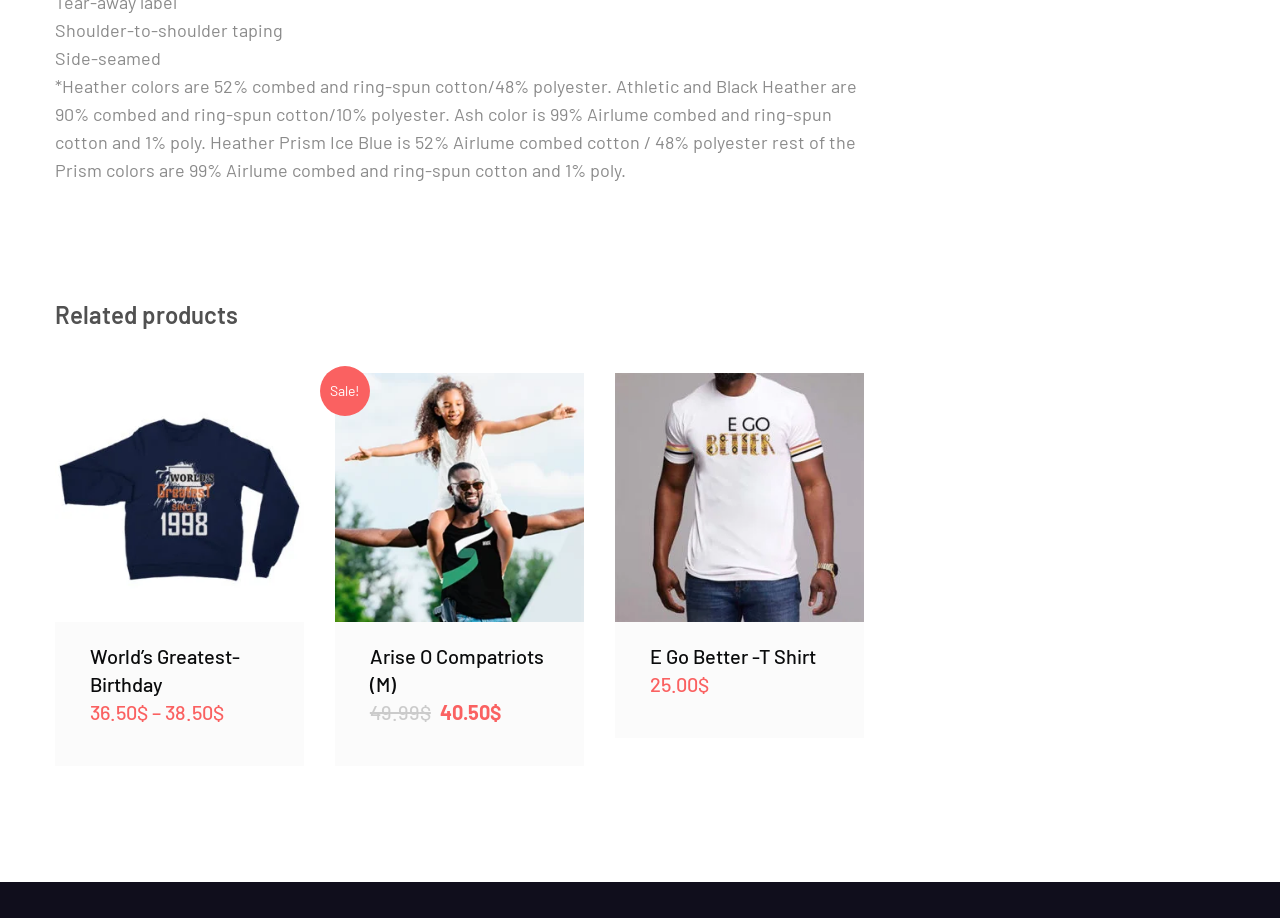Give a one-word or phrase response to the following question: What is the name of the product with the price 25.00?

E Go Better -T Shirt